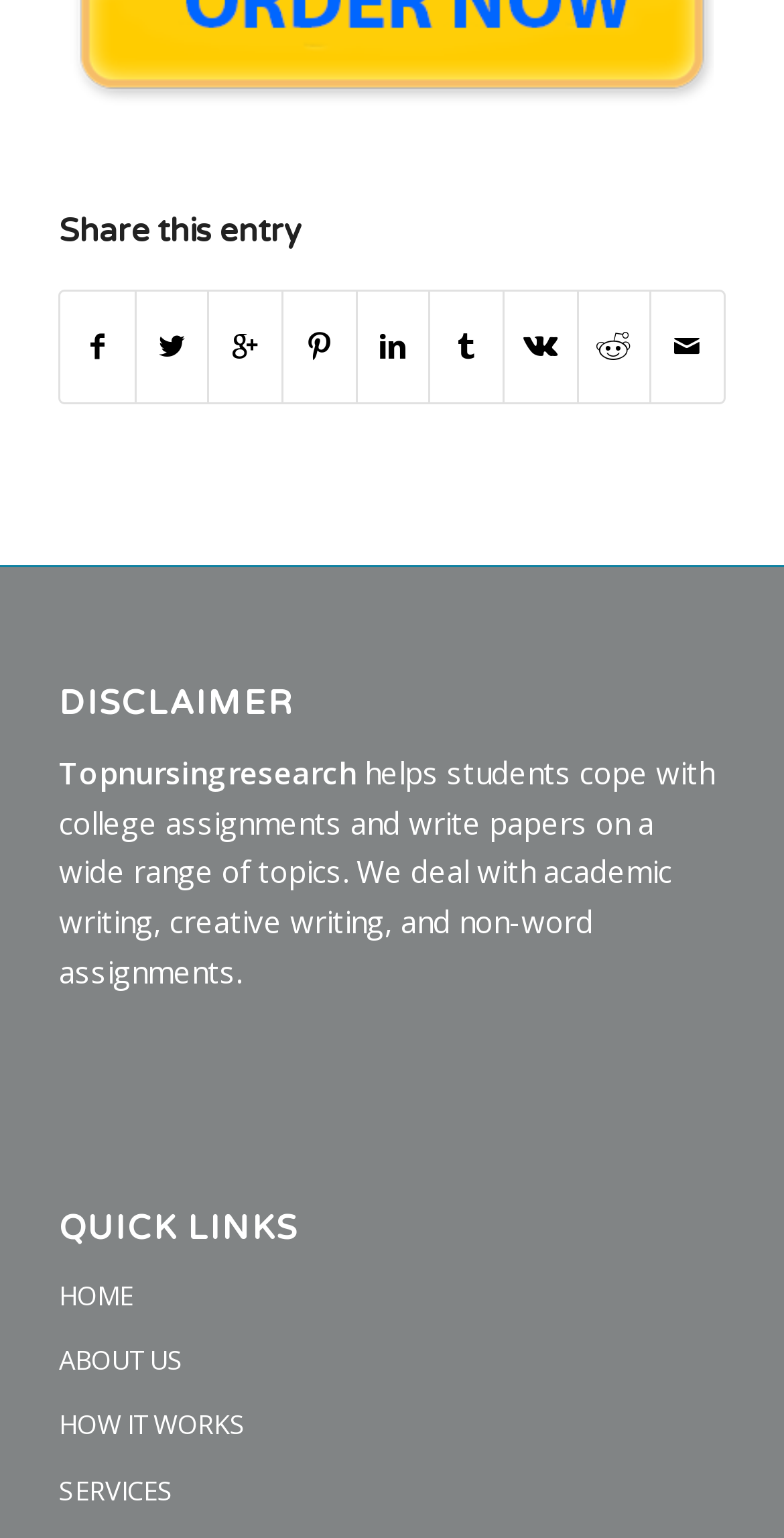How many social media links are provided?
Please analyze the image and answer the question with as much detail as possible.

There are eight social media links provided on the webpage, although they are hidden. They are represented by icons, and their corresponding OCR text is provided, such as '', '', and so on.